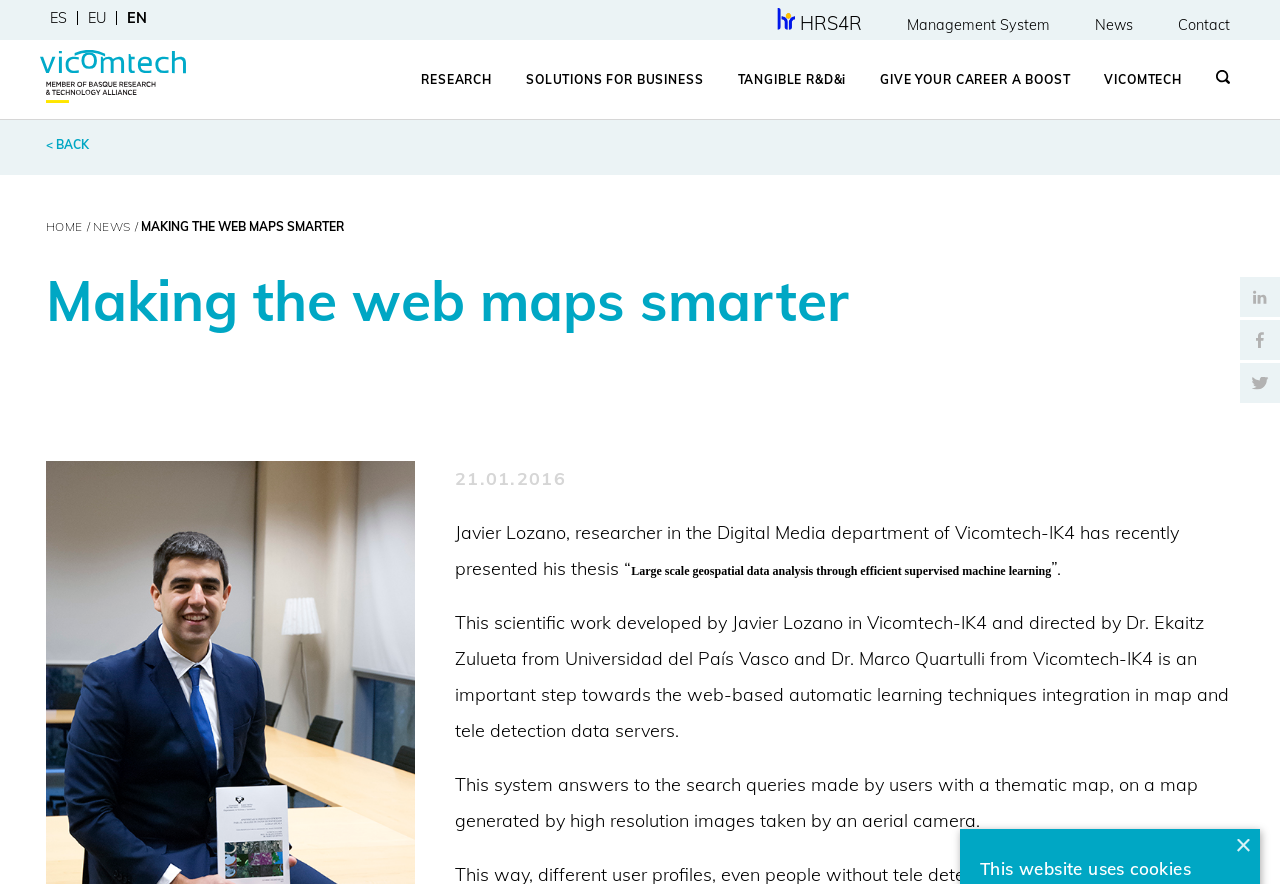What is the name of the research institution? Based on the screenshot, please respond with a single word or phrase.

Vicomtech